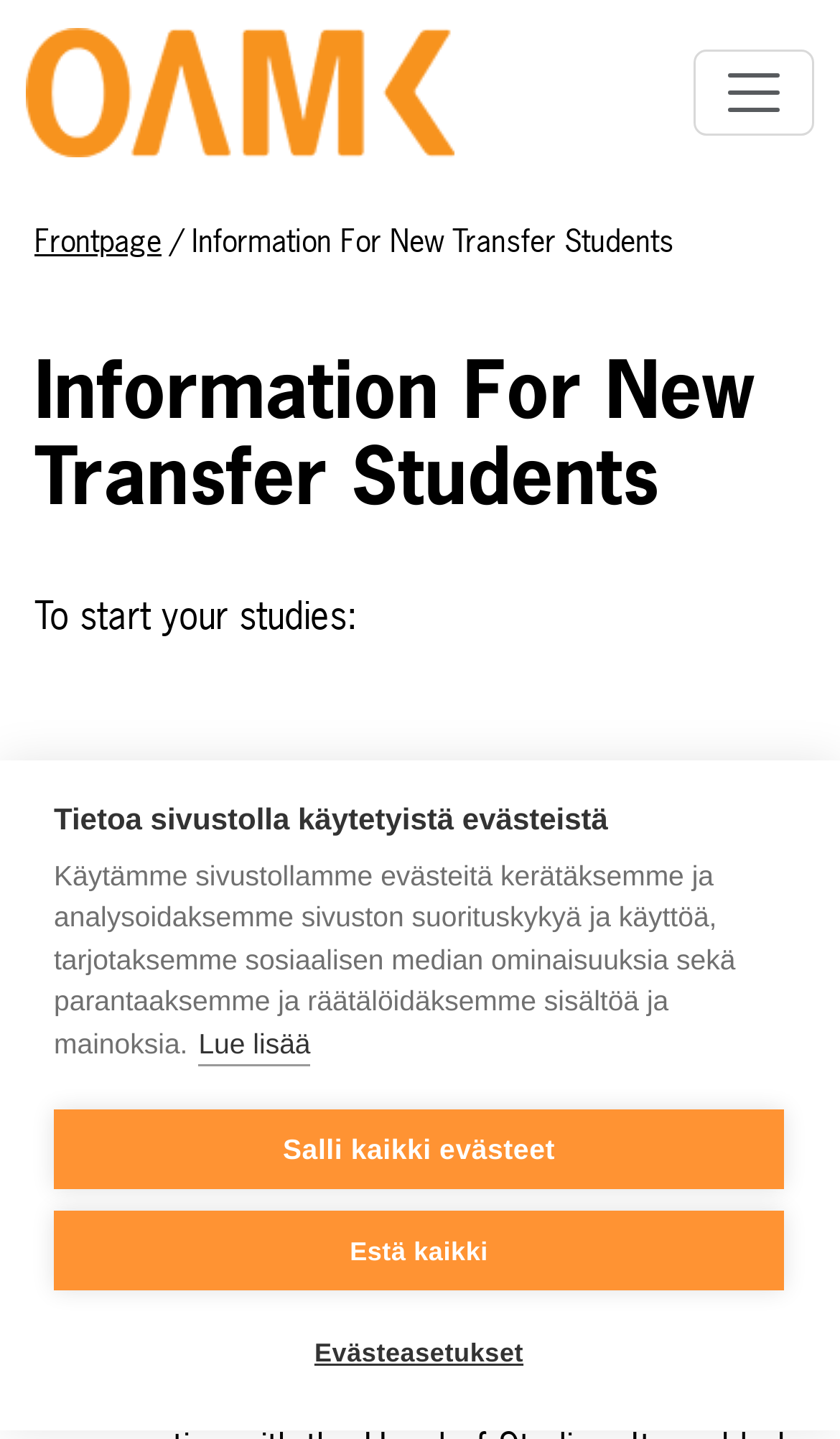What is required to get a student username and password?
Please describe in detail the information shown in the image to answer the question.

According to the webpage, it is required that you first accept the study place and enroll for the next academic year before your username and password can be given, as stated in the second point of the instructions.